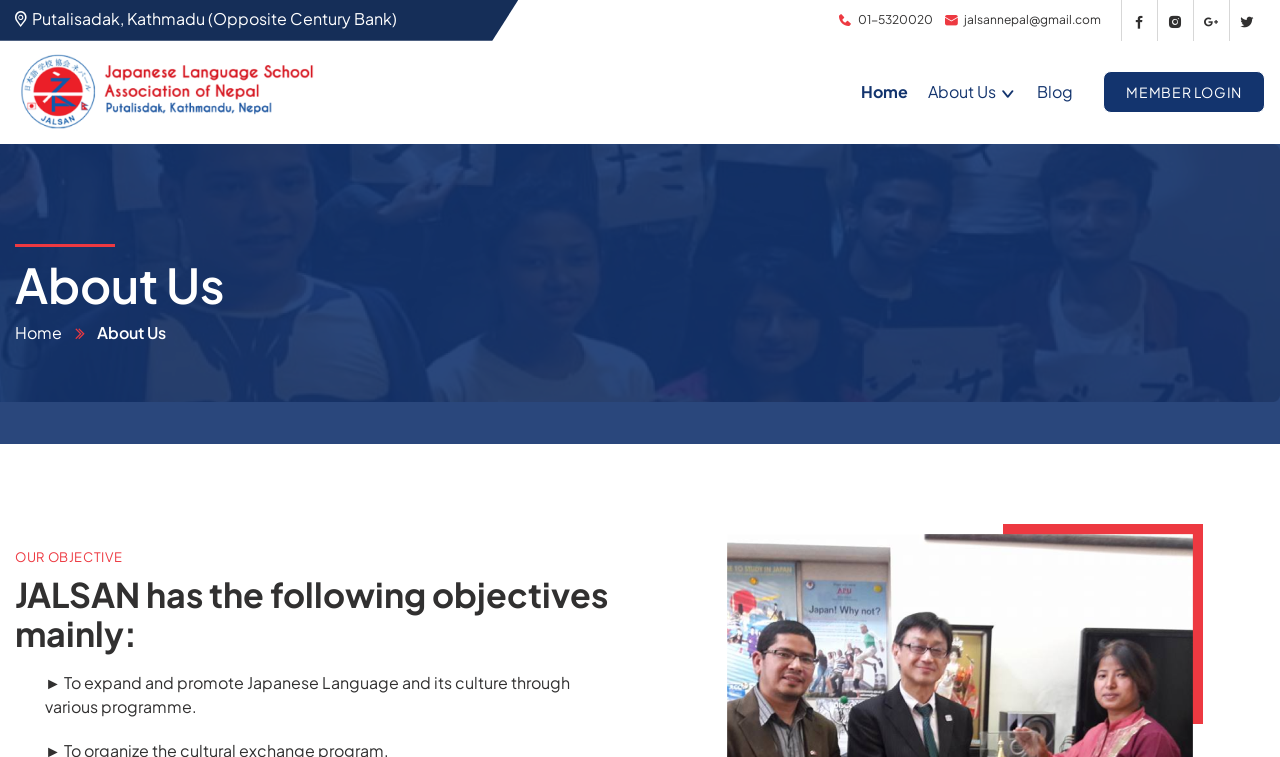How many social media links are there?
Using the image as a reference, answer with just one word or a short phrase.

4